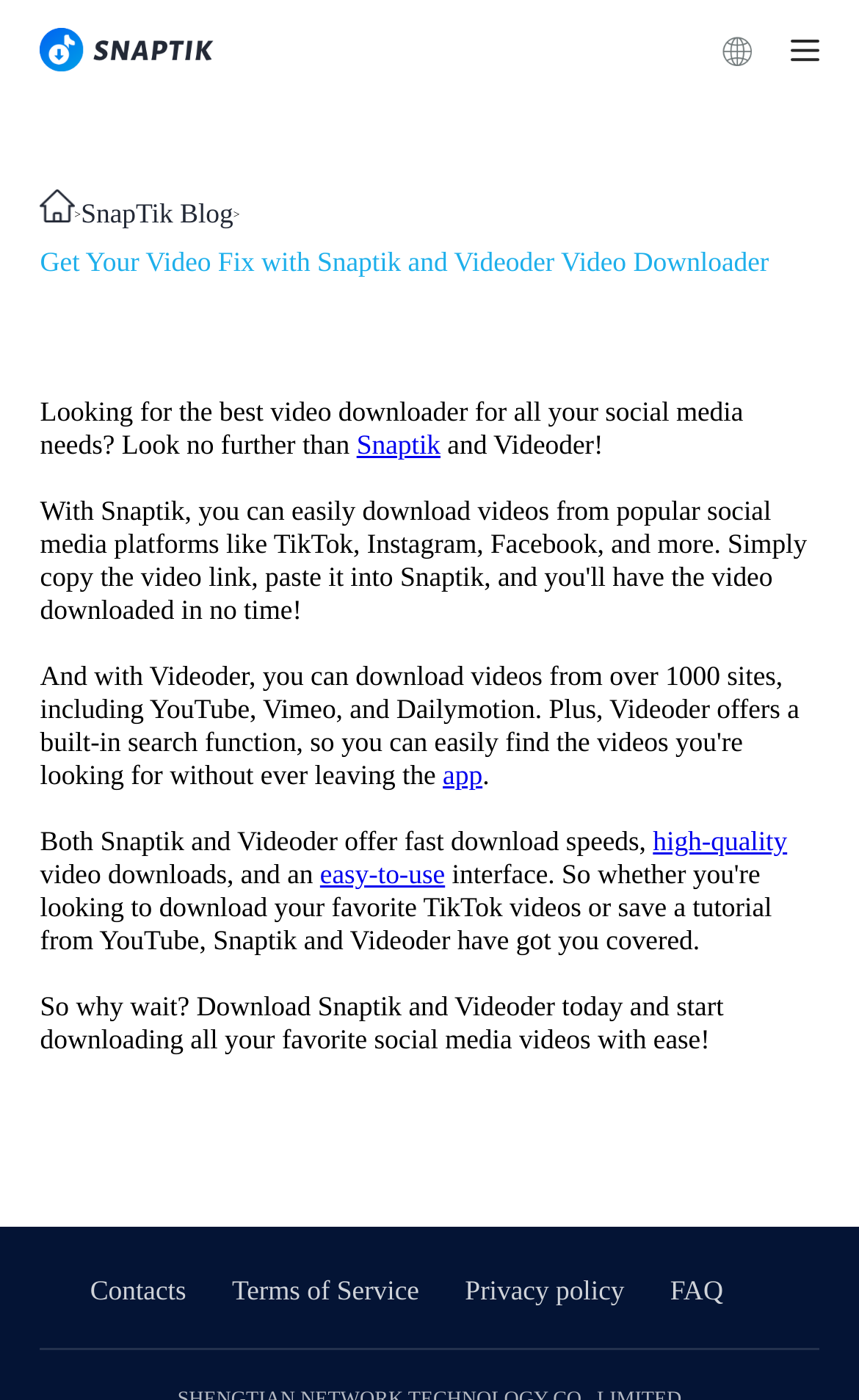Could you find the bounding box coordinates of the clickable area to complete this instruction: "Visit the Contacts page"?

[0.105, 0.911, 0.217, 0.933]